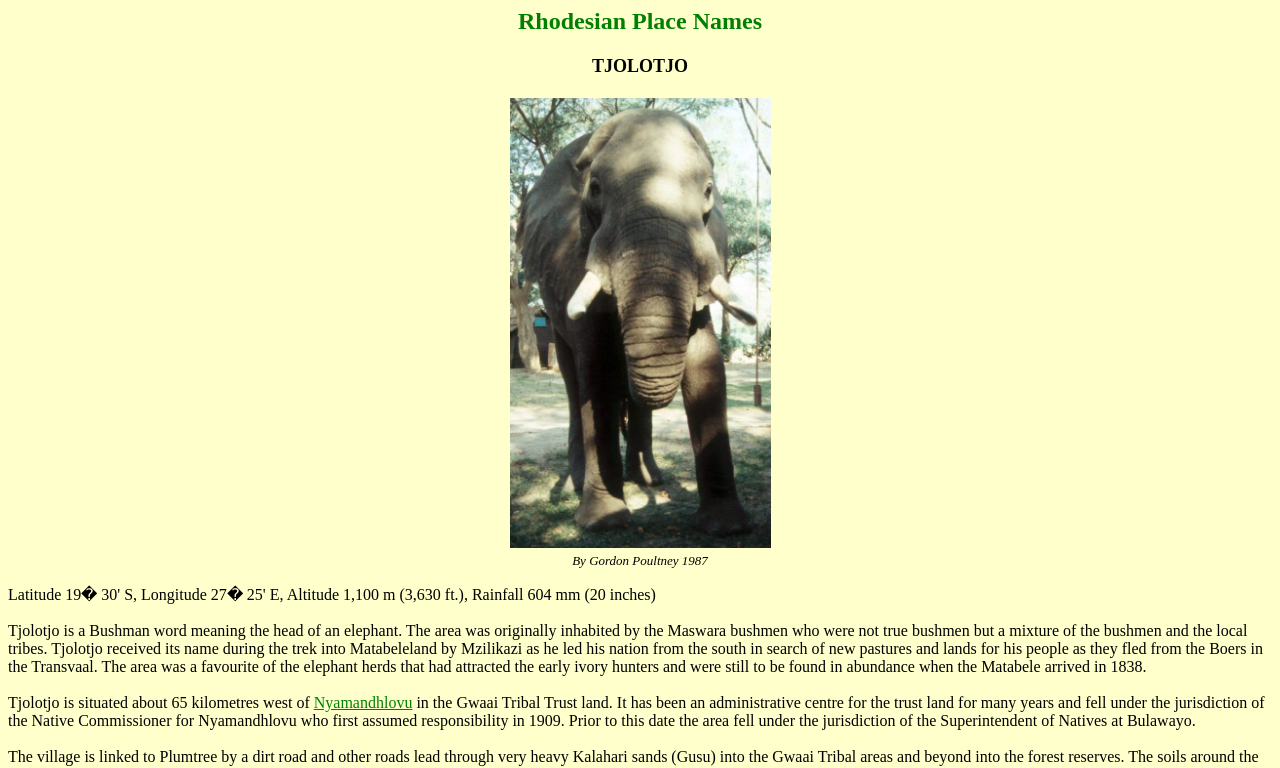Provide the bounding box coordinates of the HTML element described by the text: "Nyamandhlovu". The coordinates should be in the format [left, top, right, bottom] with values between 0 and 1.

[0.245, 0.904, 0.322, 0.926]